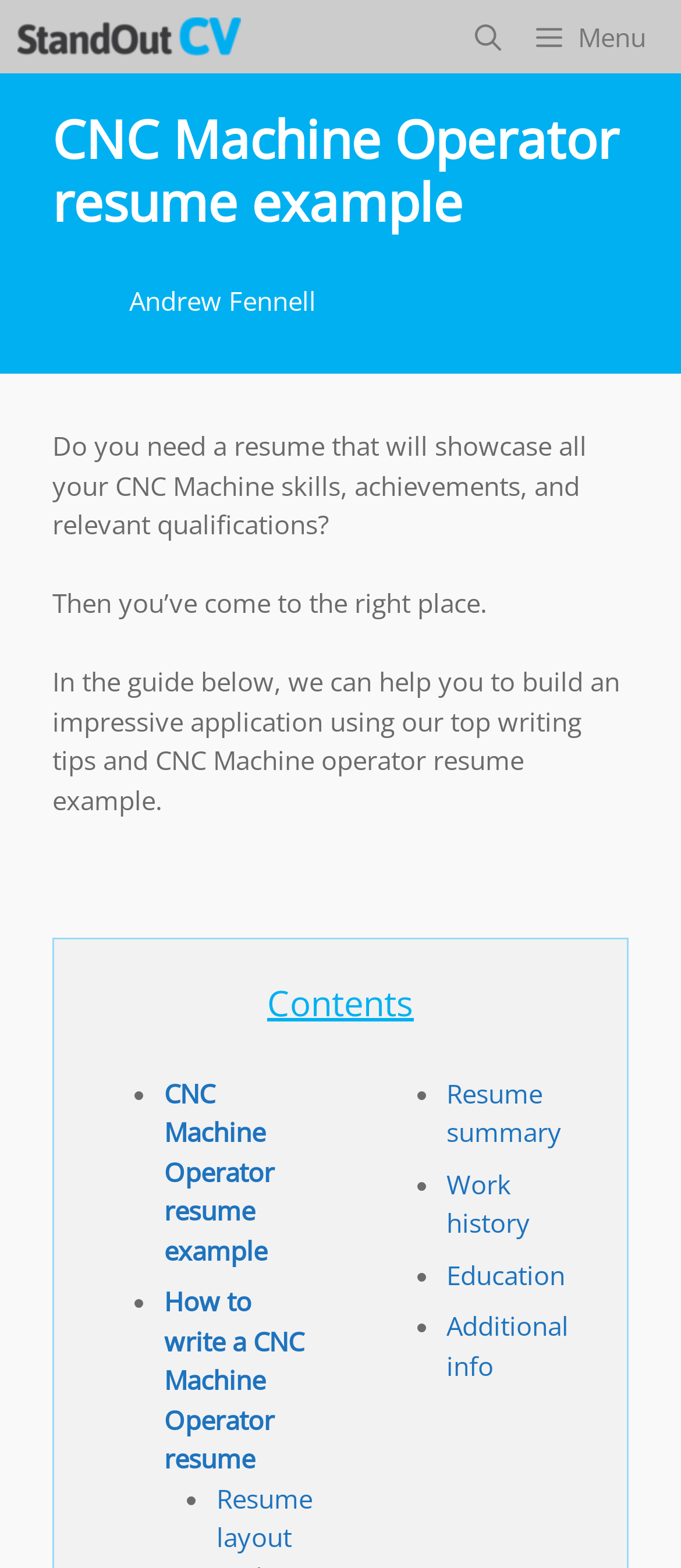Describe the entire webpage, focusing on both content and design.

This webpage is focused on providing a guide to creating a winning CNC Machine Operator resume. At the top left corner, there is a link to "StandOut CV" accompanied by an image with the same name. Next to it, on the top right corner, there is a link to "Open Search Bar". A button labeled "Menu" is located at the top right edge of the page.

Below the top navigation bar, a prominent heading "CNC Machine Operator resume example" is centered. To the left of the heading, there is a photo of Andrew Fennell. Andrew Fennell's name is linked, and when clicked, it leads to a section that introduces the purpose of the webpage. This section consists of three paragraphs of text, which explain the importance of having a well-crafted resume to showcase CNC Machine skills, achievements, and qualifications.

Below the introductory section, there is a heading "Contents" that lists the outline of the guide. The list includes five items: "CNC Machine Operator resume example", "How to write a CNC Machine Operator resume", "Resume summary", "Work history", and "Education", each accompanied by a bullet point. The list is divided into two columns, with the first three items on the left and the last two on the right.

Overall, the webpage is organized in a clear and concise manner, with a focus on providing a step-by-step guide to creating a successful CNC Machine Operator resume.